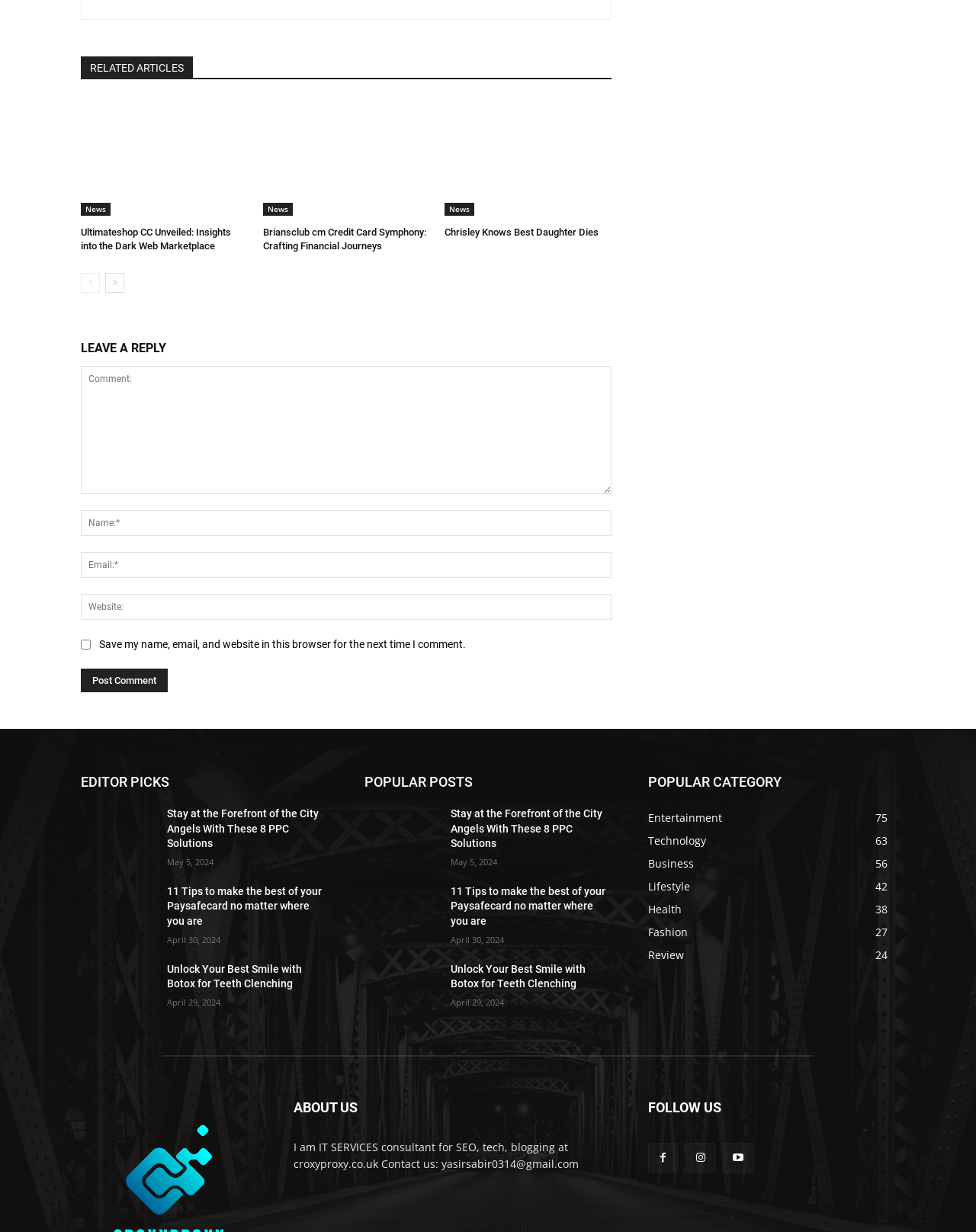How many links are there in the 'RELATED ARTICLES' section?
Refer to the image and provide a one-word or short phrase answer.

3